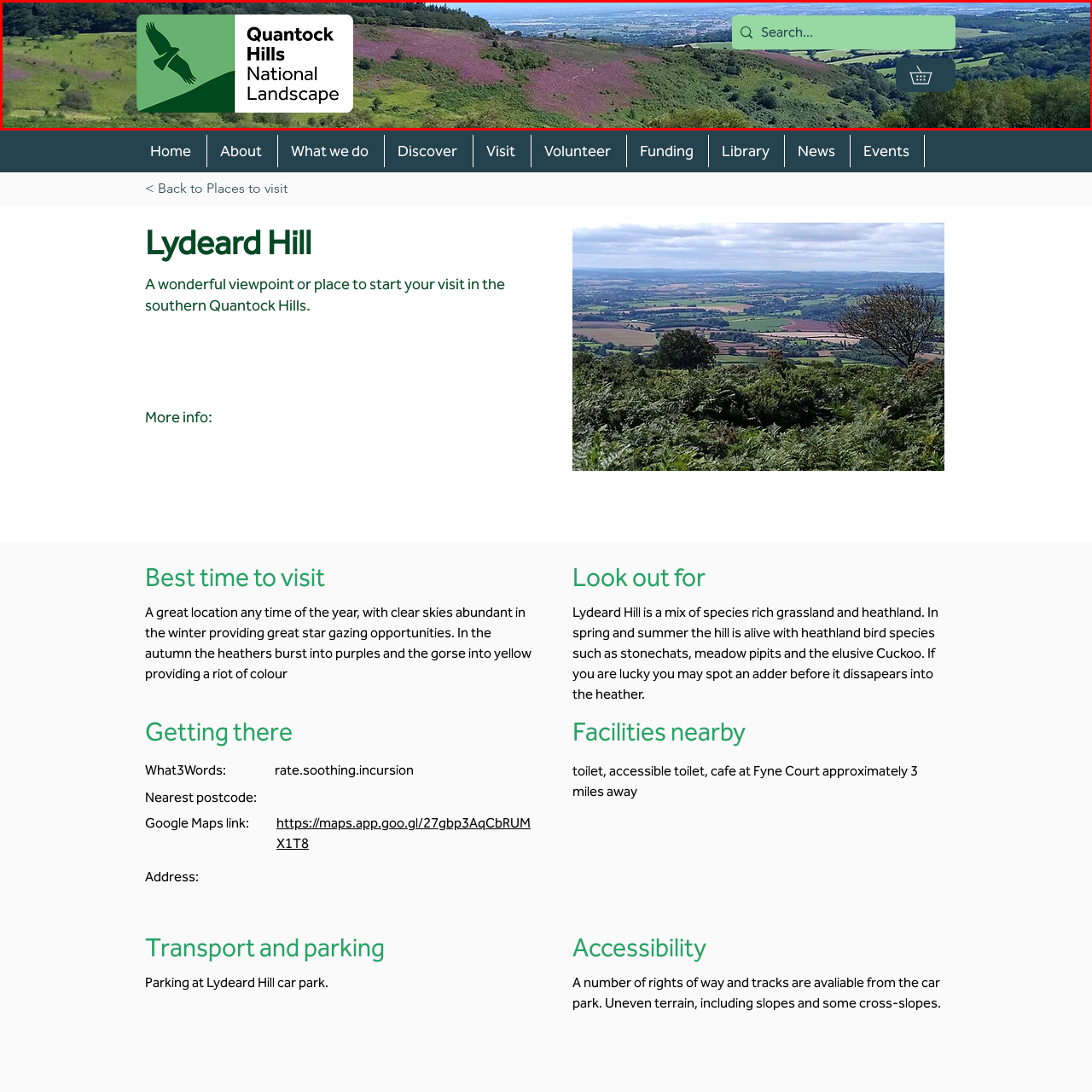Direct your attention to the image encased in a red frame, What is the purpose of the search bar in the upper right corner? Please answer in one word or a brief phrase.

To provide more information